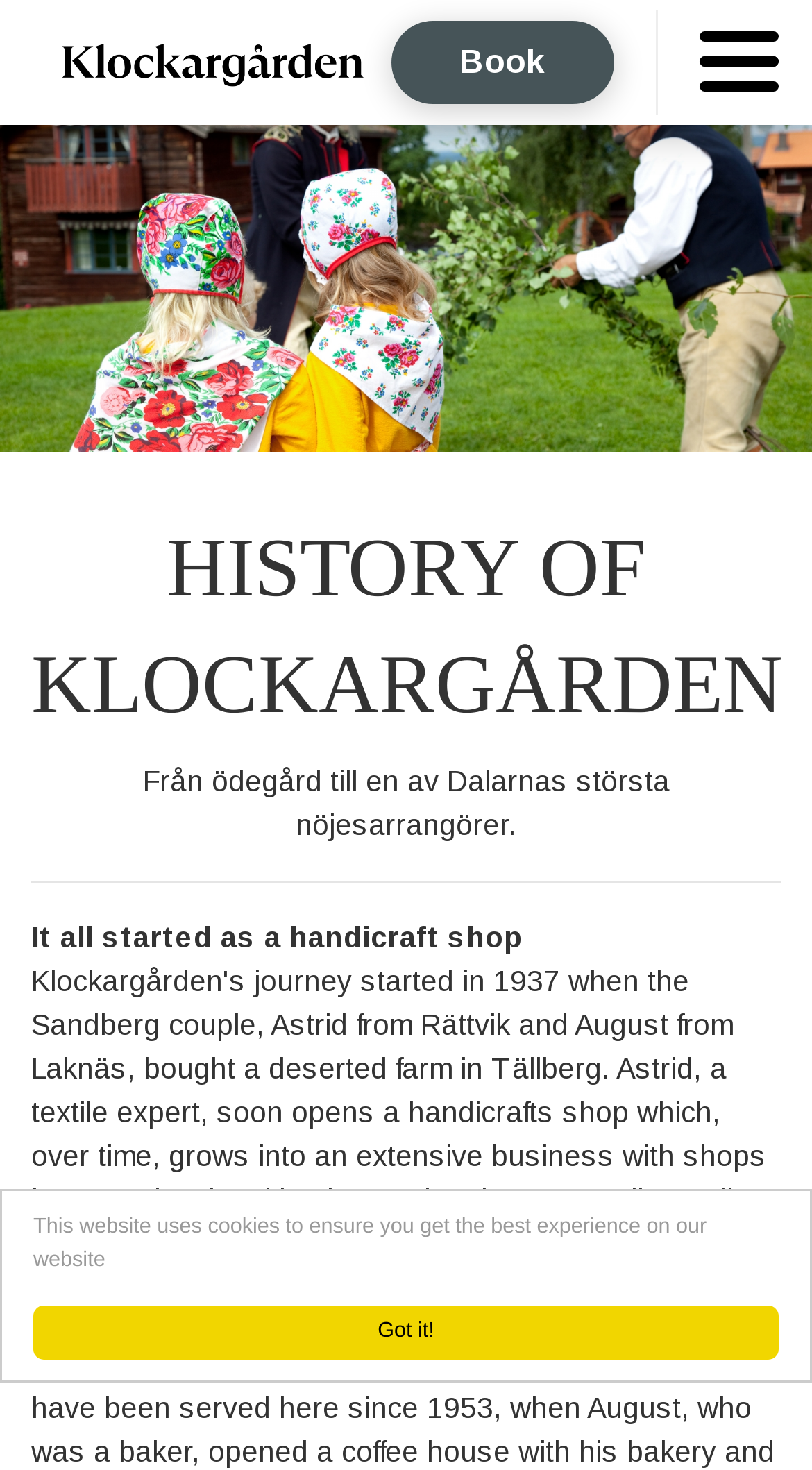What is the name of the image at the top of the webpage?
By examining the image, provide a one-word or phrase answer.

Historia Klockargården